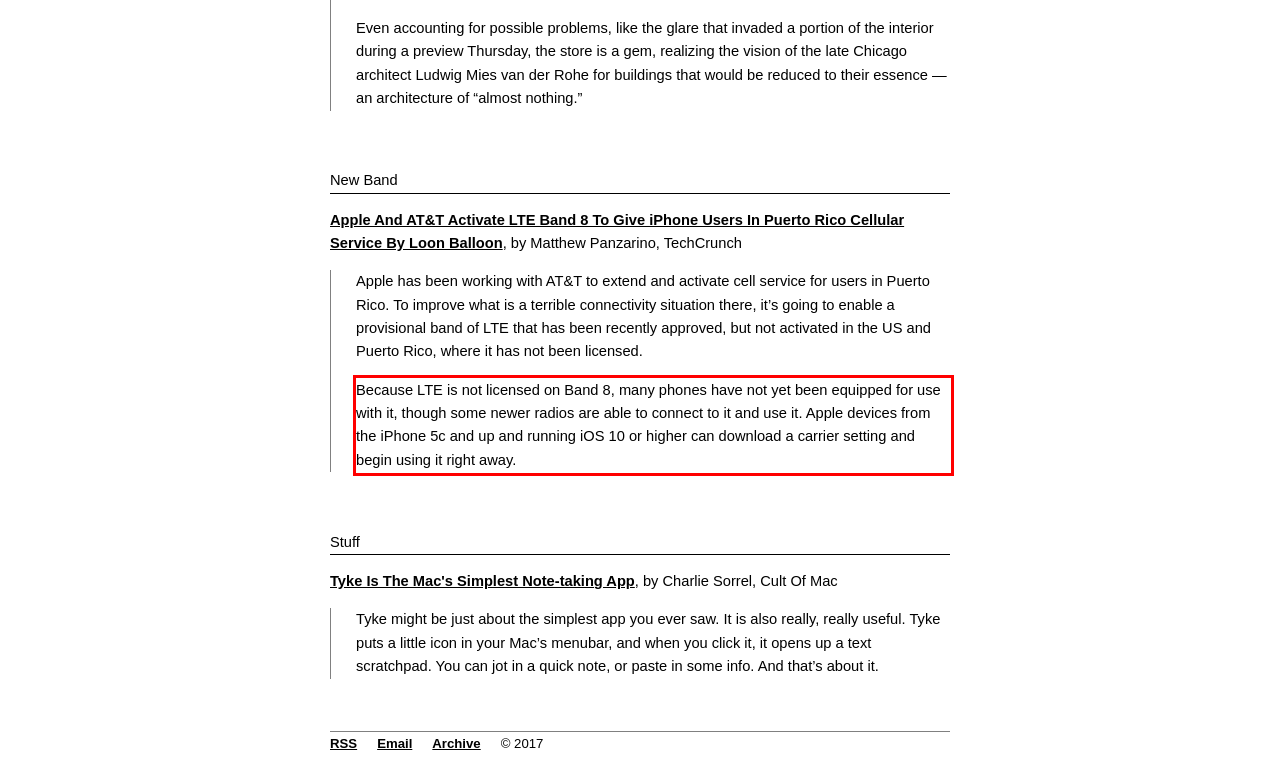With the given screenshot of a webpage, locate the red rectangle bounding box and extract the text content using OCR.

Because LTE is not licensed on Band 8, many phones have not yet been equipped for use with it, though some newer radios are able to connect to it and use it. Apple devices from the iPhone 5c and up and running iOS 10 or higher can download a carrier setting and begin using it right away.